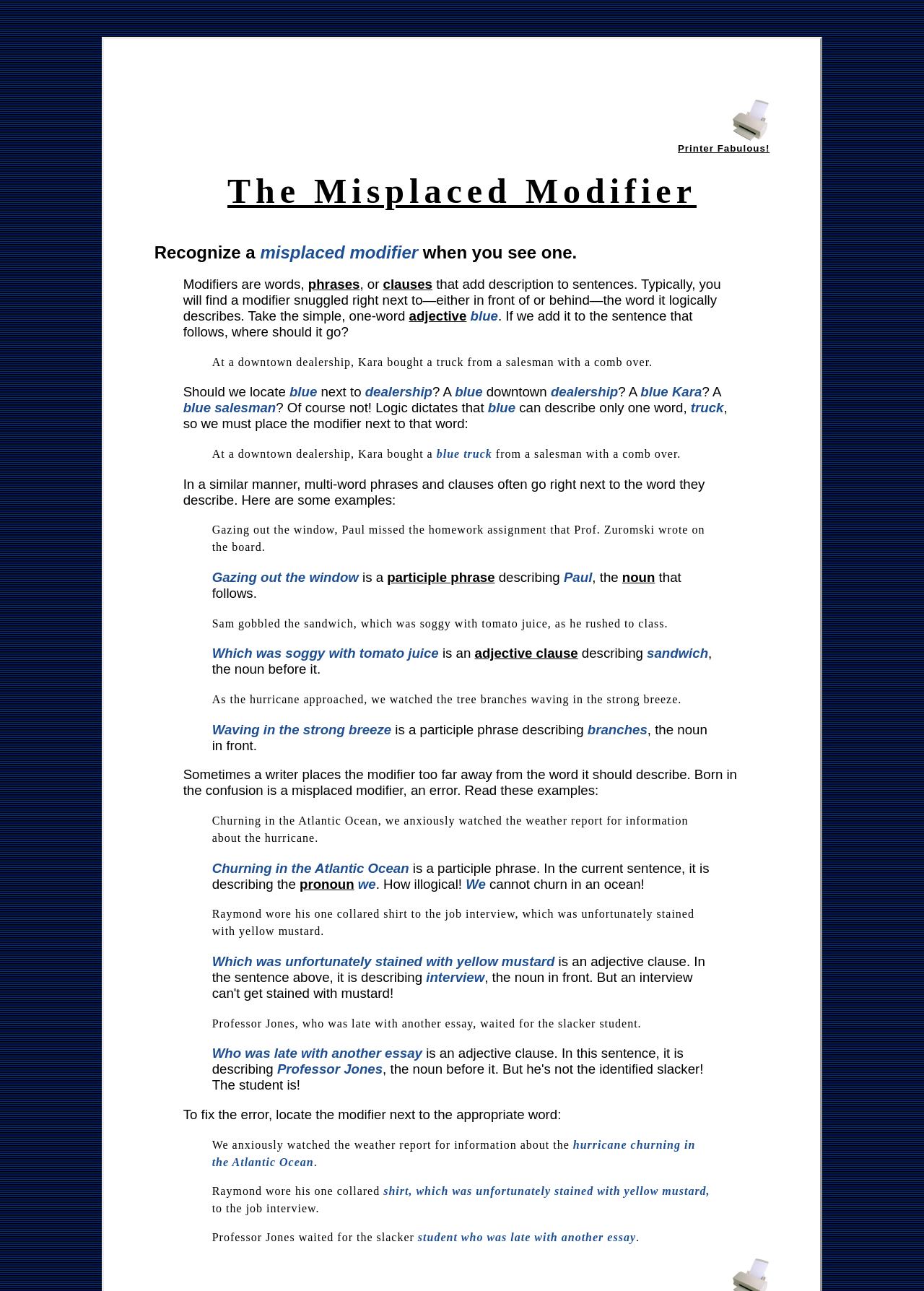What is a misplaced modifier?
Using the image, provide a concise answer in one word or a short phrase.

An error